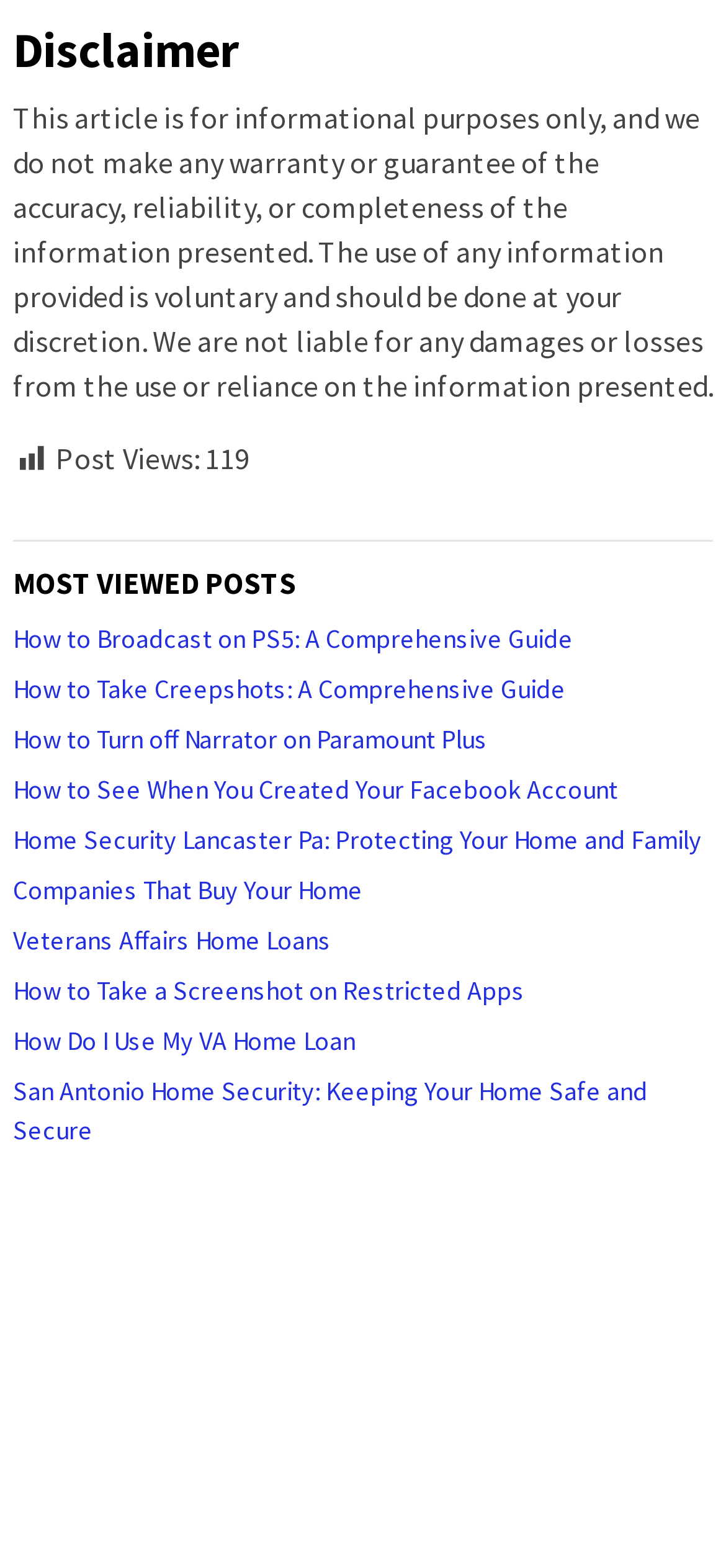From the details in the image, provide a thorough response to the question: How many links are there under 'MOST VIEWED POSTS'?

There are 9 links listed under the 'MOST VIEWED POSTS' heading, which are 'How to Broadcast on PS5: A Comprehensive Guide', 'How to Take Creepshots: A Comprehensive Guide', and so on.